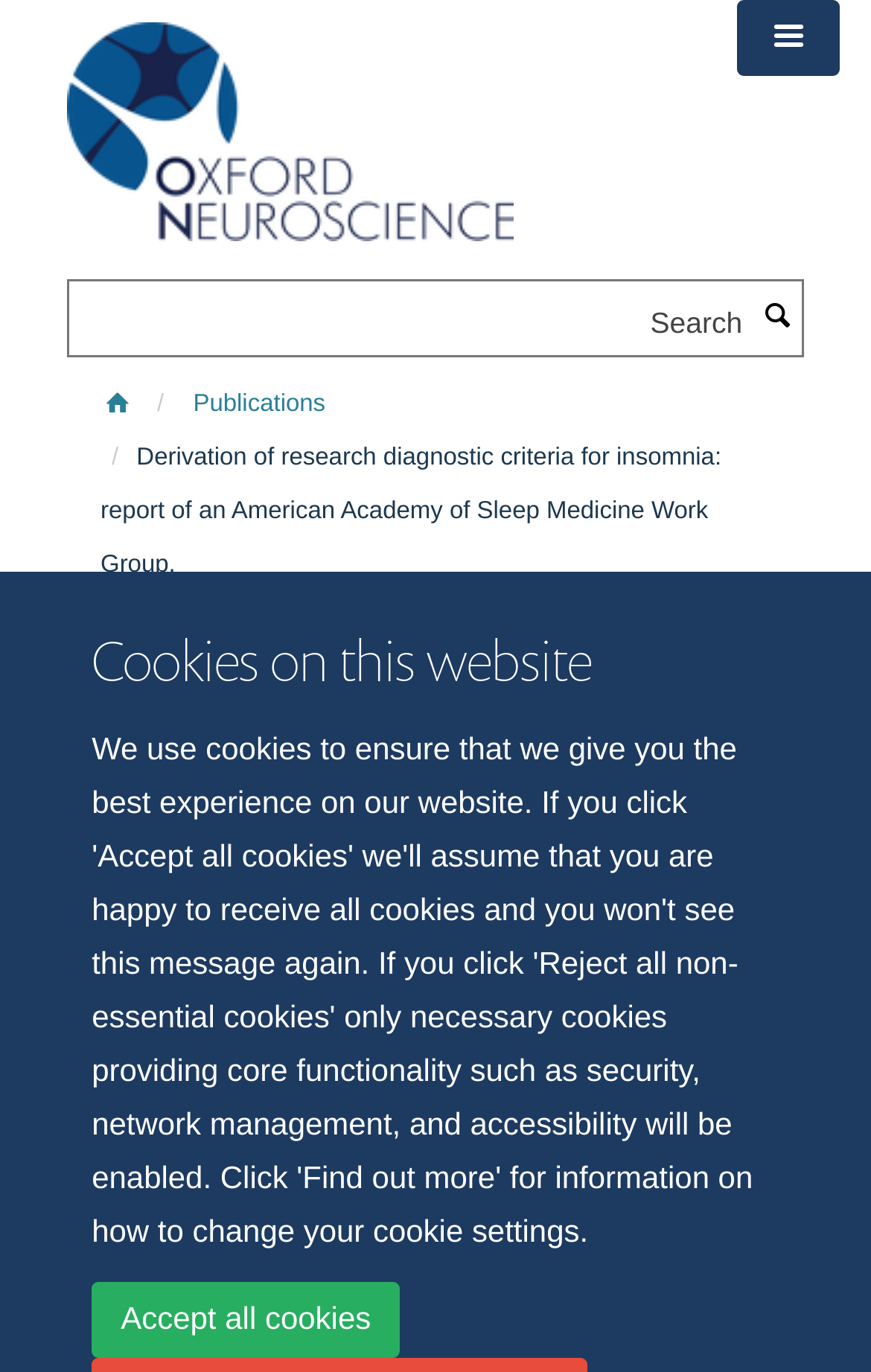How many authors are listed for the report?
Look at the image and answer the question using a single word or phrase.

11